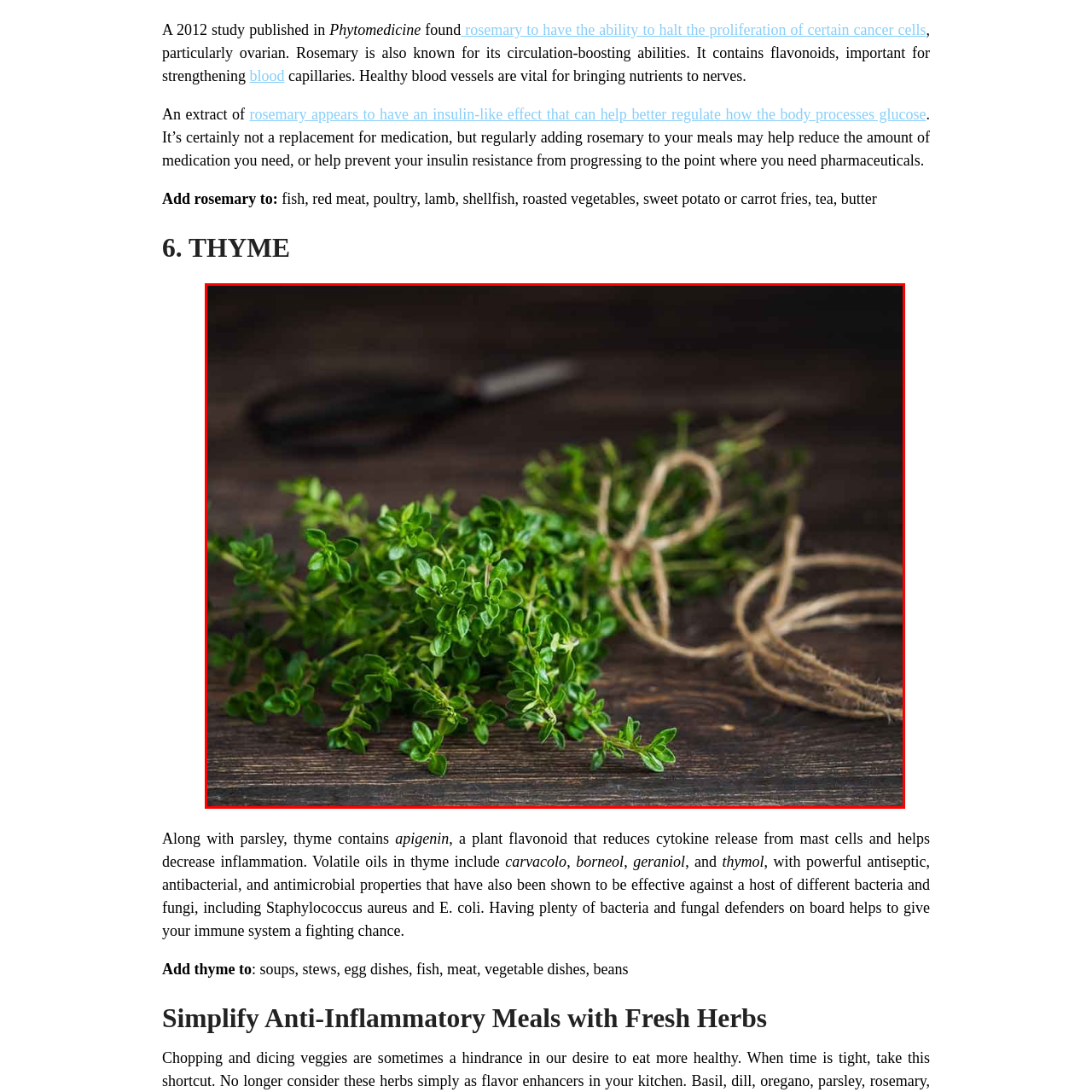View the image highlighted in red and provide one word or phrase: What is partially visible in the background of the image?

Scissors